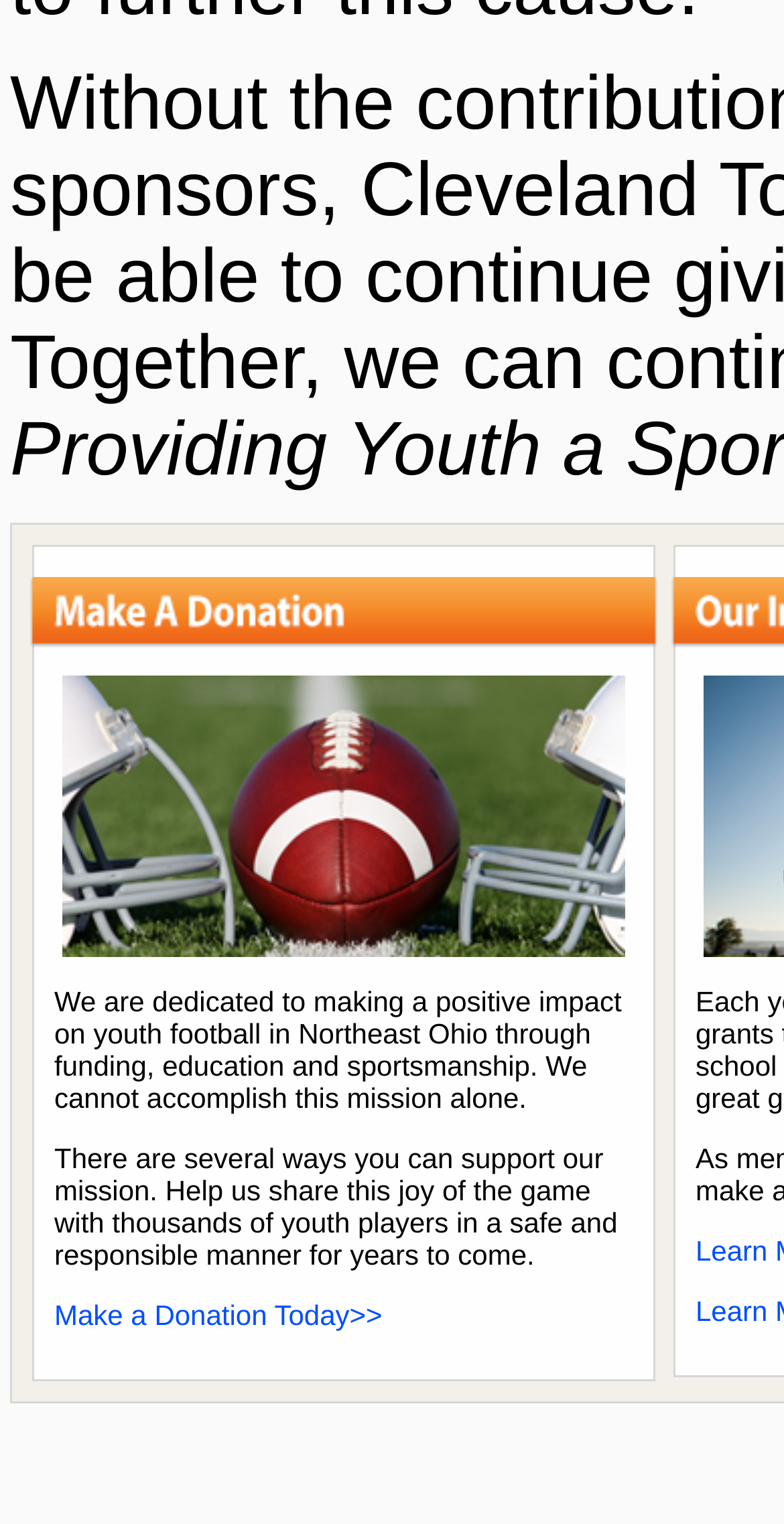Find and provide the bounding box coordinates for the UI element described here: "Make a Donation Today>>". The coordinates should be given as four float numbers between 0 and 1: [left, top, right, bottom].

[0.069, 0.852, 0.488, 0.873]